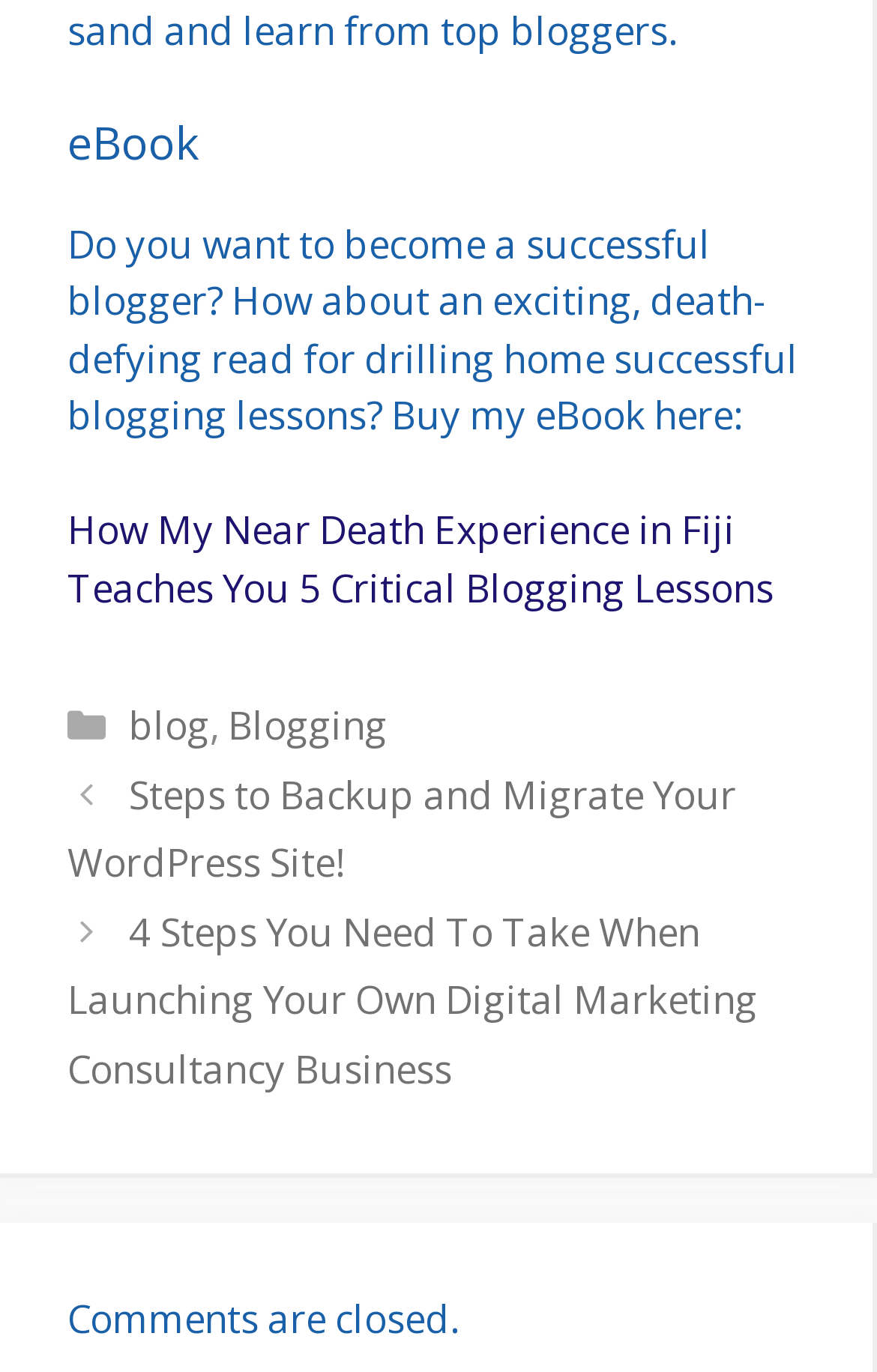How many categories are mentioned?
Provide a comprehensive and detailed answer to the question.

The categories mentioned are 'blog' and 'Blogging', which can be found in the footer section of the webpage under 'Categories'.